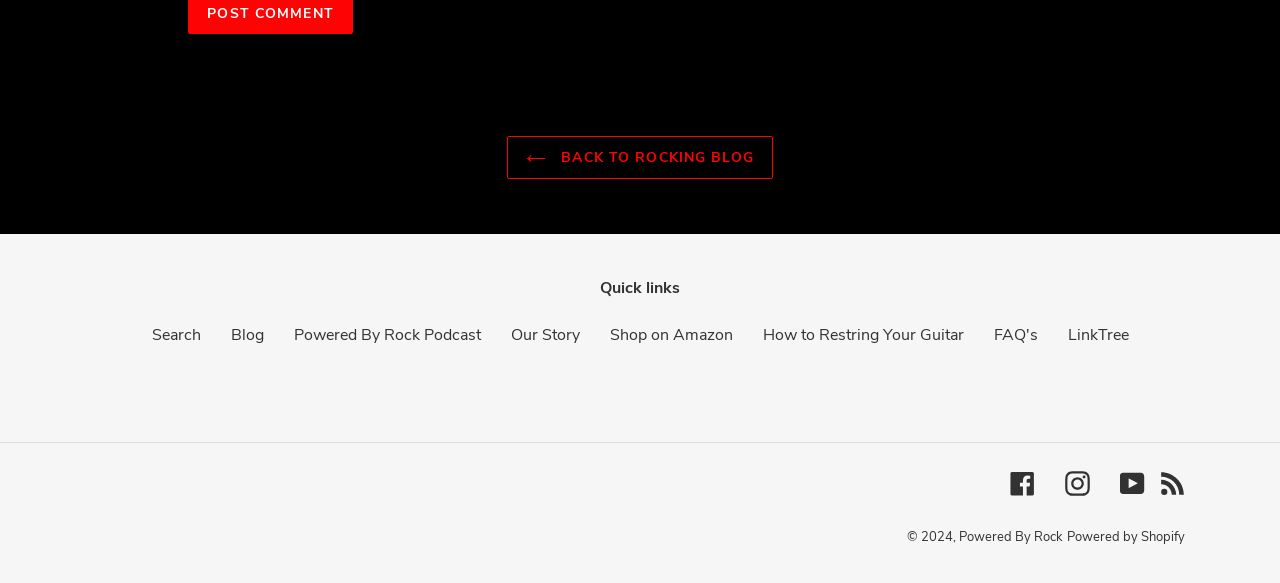Identify the bounding box coordinates for the UI element mentioned here: "Blog". Provide the coordinates as four float values between 0 and 1, i.e., [left, top, right, bottom].

[0.18, 0.556, 0.206, 0.593]